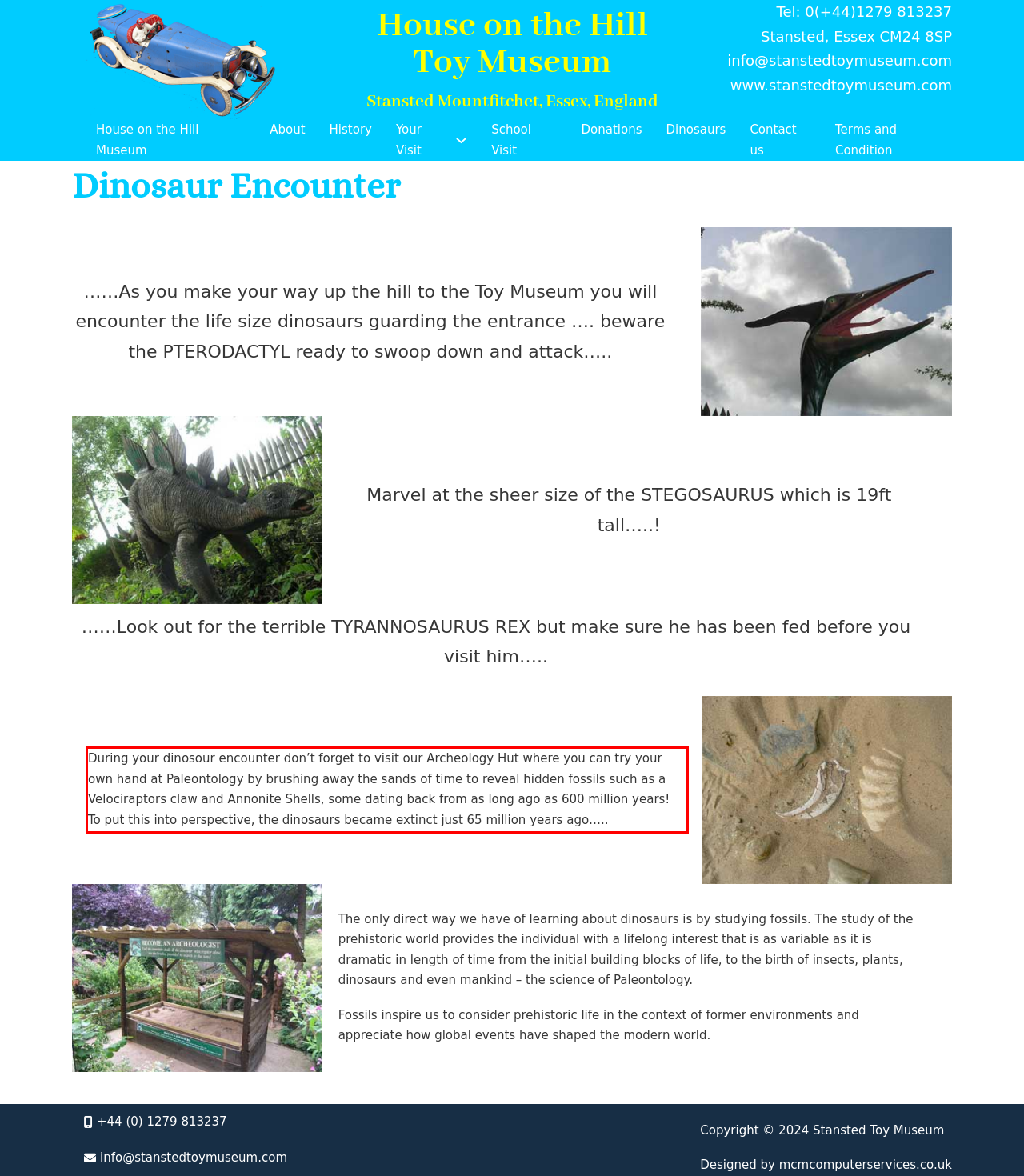You have a screenshot of a webpage with a red bounding box. Identify and extract the text content located inside the red bounding box.

During your dinosour encounter don’t forget to visit our Archeology Hut where you can try your own hand at Paleontology by brushing away the sands of time to reveal hidden fossils such as a Velociraptors claw and Annonite Shells, some dating back from as long ago as 600 million years! To put this into perspective, the dinosaurs became extinct just 65 million years ago…..